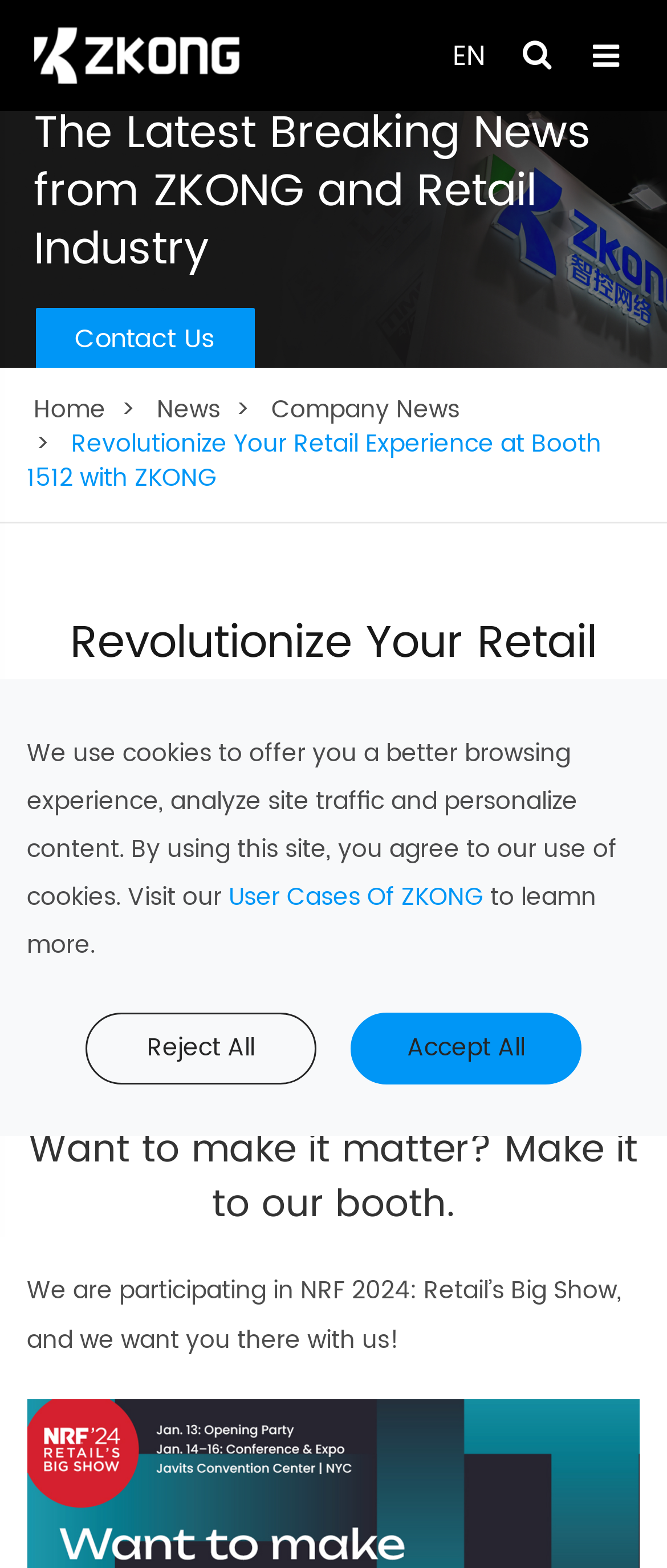What is the booth number?
Refer to the image and respond with a one-word or short-phrase answer.

1512